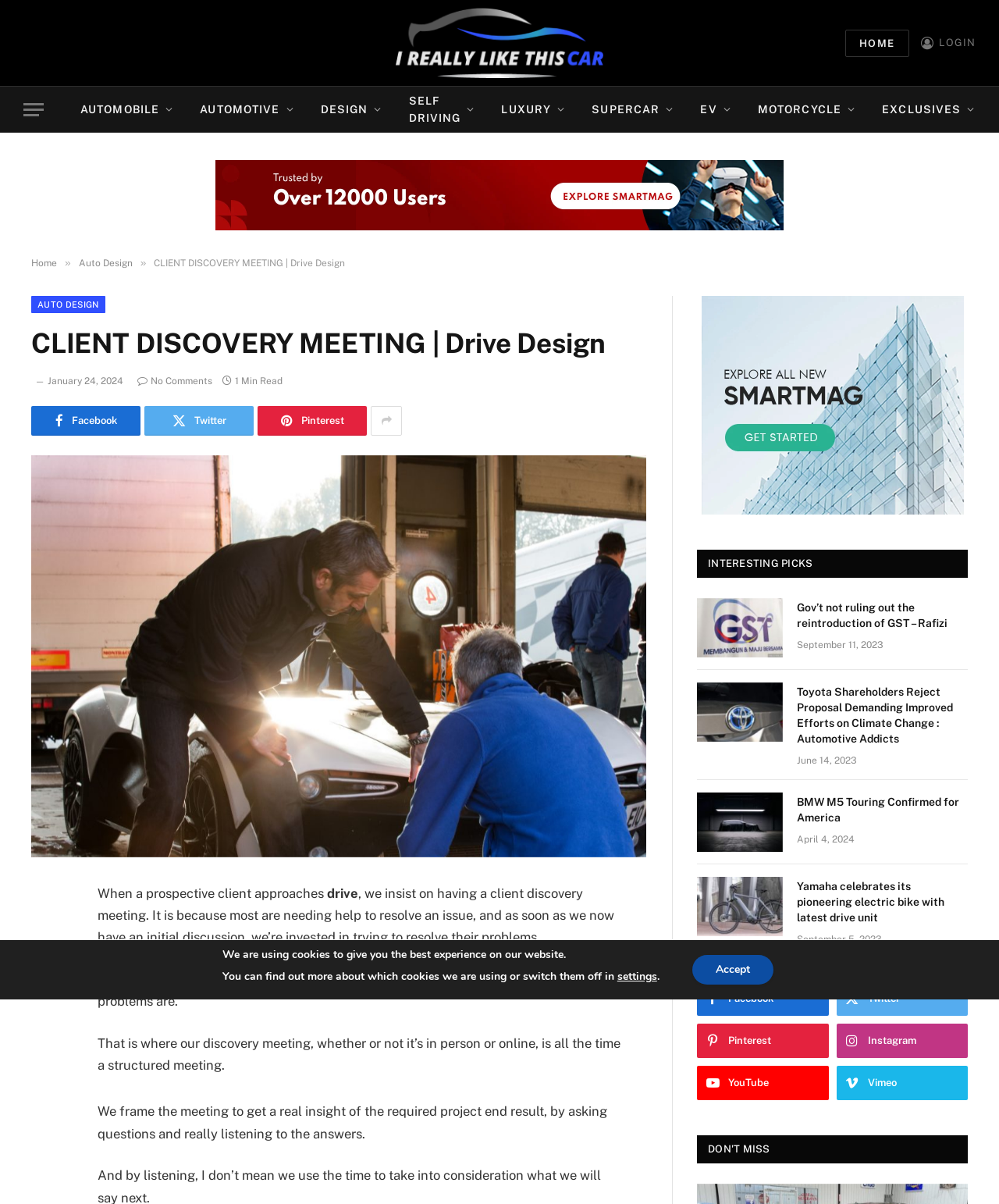Provide an in-depth caption for the contents of the webpage.

This webpage is about Drive Design, a company that specializes in automotive design. At the top of the page, there is a navigation menu with links to "HOME", "LOGIN", and a "Menu" button. Below the navigation menu, there are several links to different categories, including "AUTOMOBILE", "AUTOMOTIVE", "DESIGN", "SELF DRIVING", "LUXURY", "SUPERCAR", "EV", "MOTORCYCLE", and "EXCLUSIVES".

The main content of the page is an article titled "CLIENT DISCOVERY MEETING | Drive Design". The article discusses the importance of client discovery meetings in understanding the client's problems and providing solutions. The meeting is structured to get a real insight into the required project end result by asking questions and listening to the answers.

On the right side of the page, there are social media links to Facebook, Twitter, Pinterest, and other platforms. Below the article, there is a section titled "INTERESTING PICKS" that features several news articles related to the automotive industry. Each article has a heading, a brief summary, and a timestamp indicating when it was published.

At the bottom of the page, there is a call-to-action button "Demo" and a link to "SHARE" the article on social media platforms.